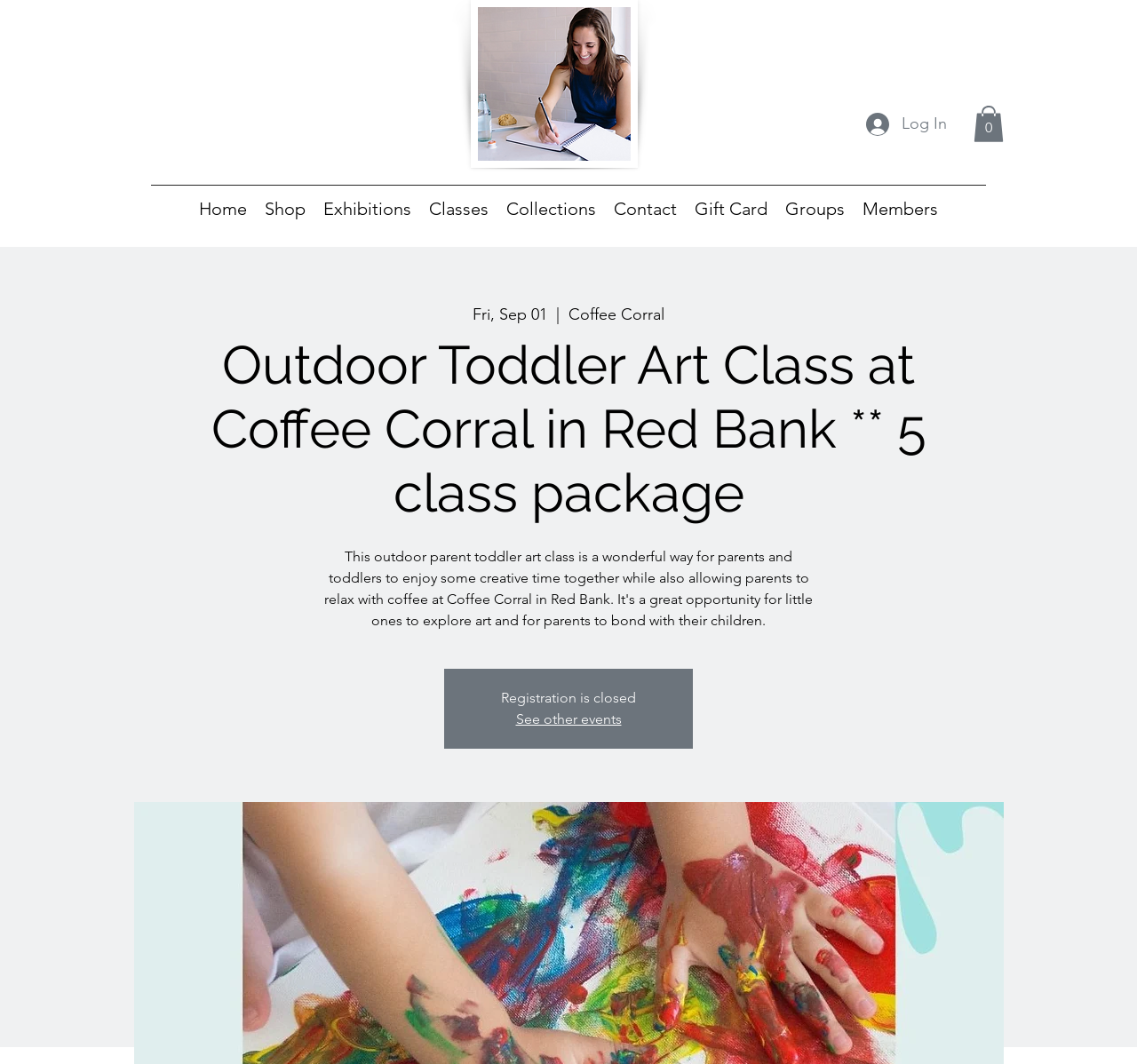Specify the bounding box coordinates of the element's region that should be clicked to achieve the following instruction: "View the image". The bounding box coordinates consist of four float numbers between 0 and 1, in the format [left, top, right, bottom].

[0.414, 0.0, 0.561, 0.158]